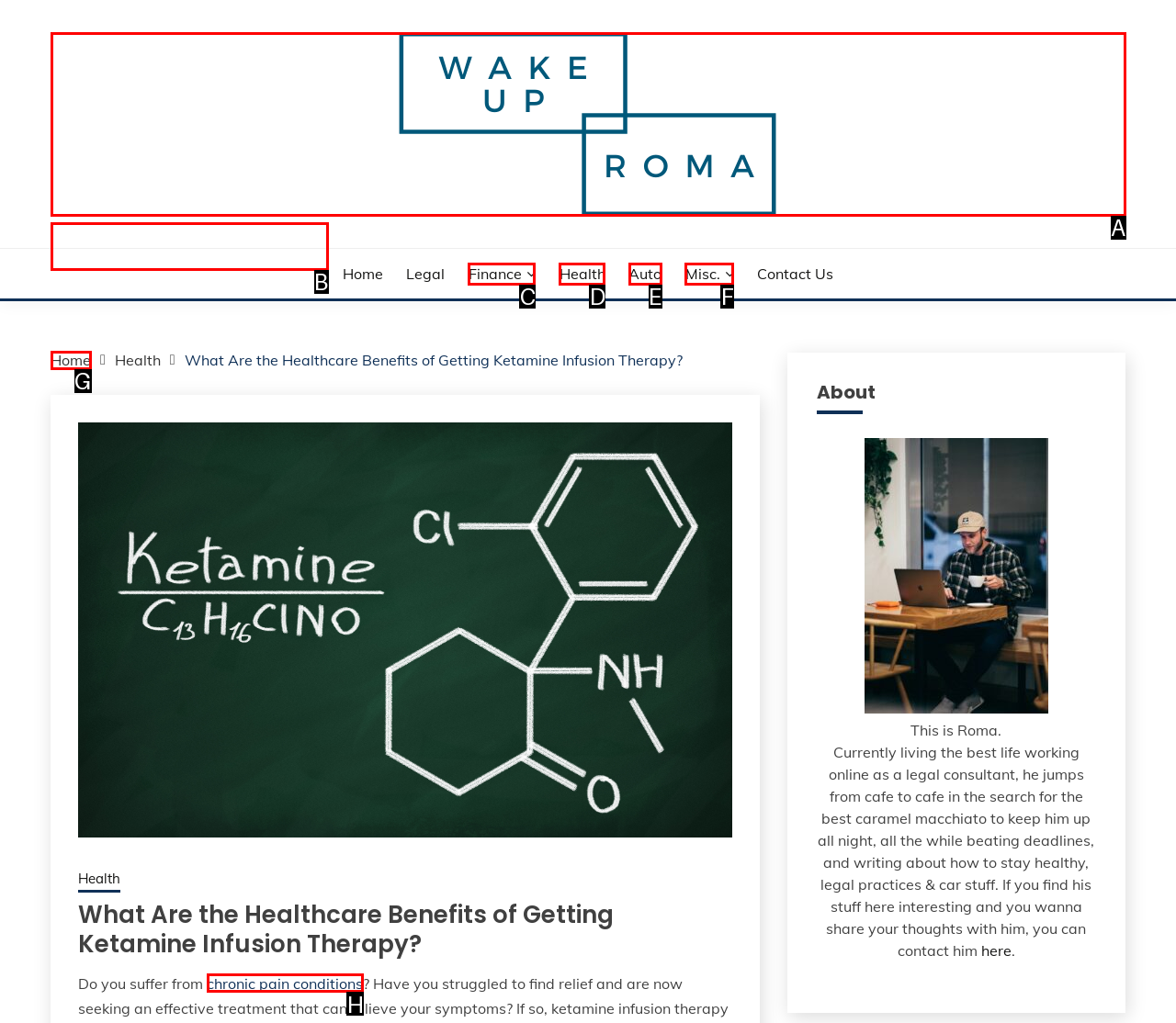Which HTML element should be clicked to complete the task: Read about 'chronic pain conditions'? Answer with the letter of the corresponding option.

H